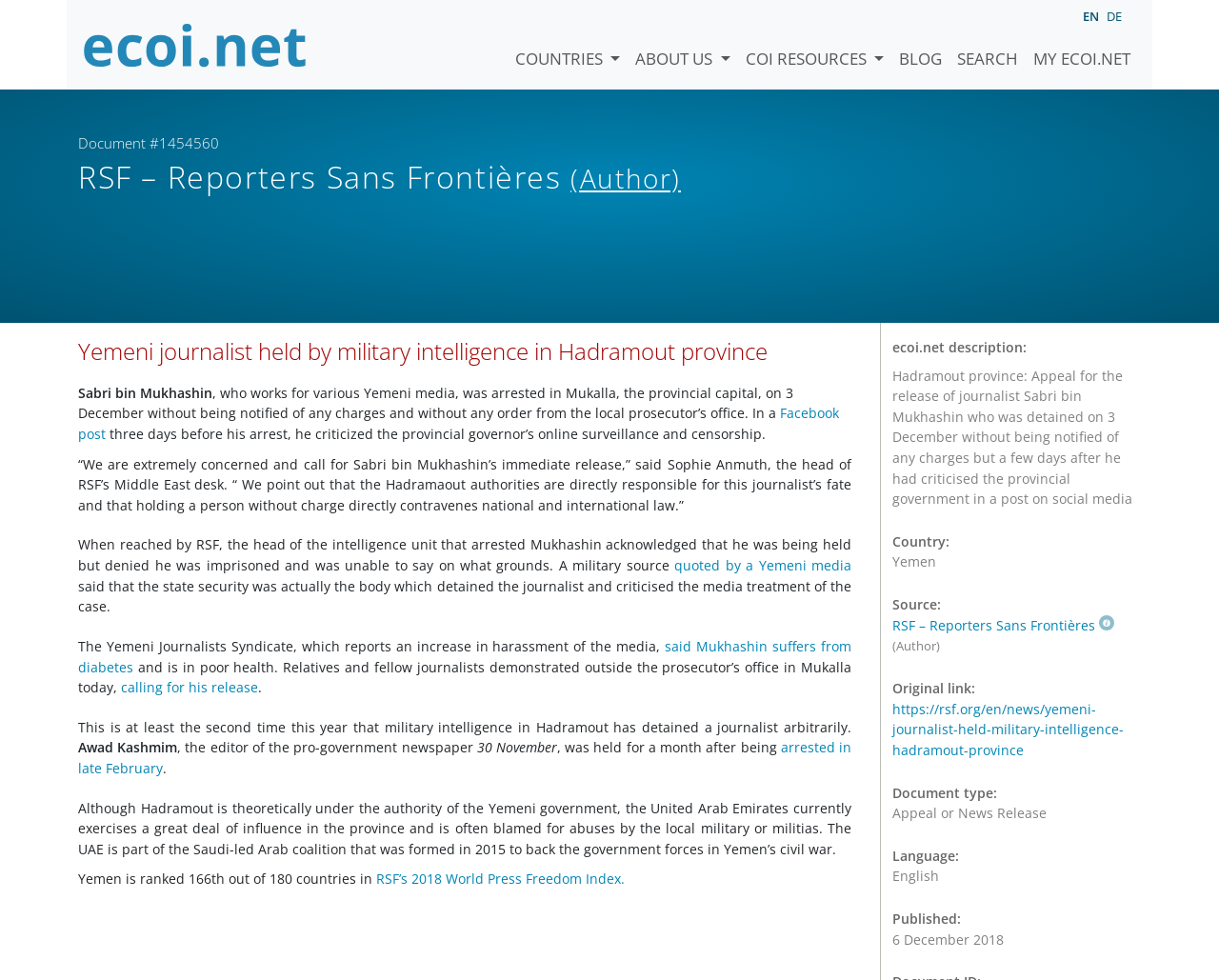Respond to the following query with just one word or a short phrase: 
In which year was the journalist detained?

2018